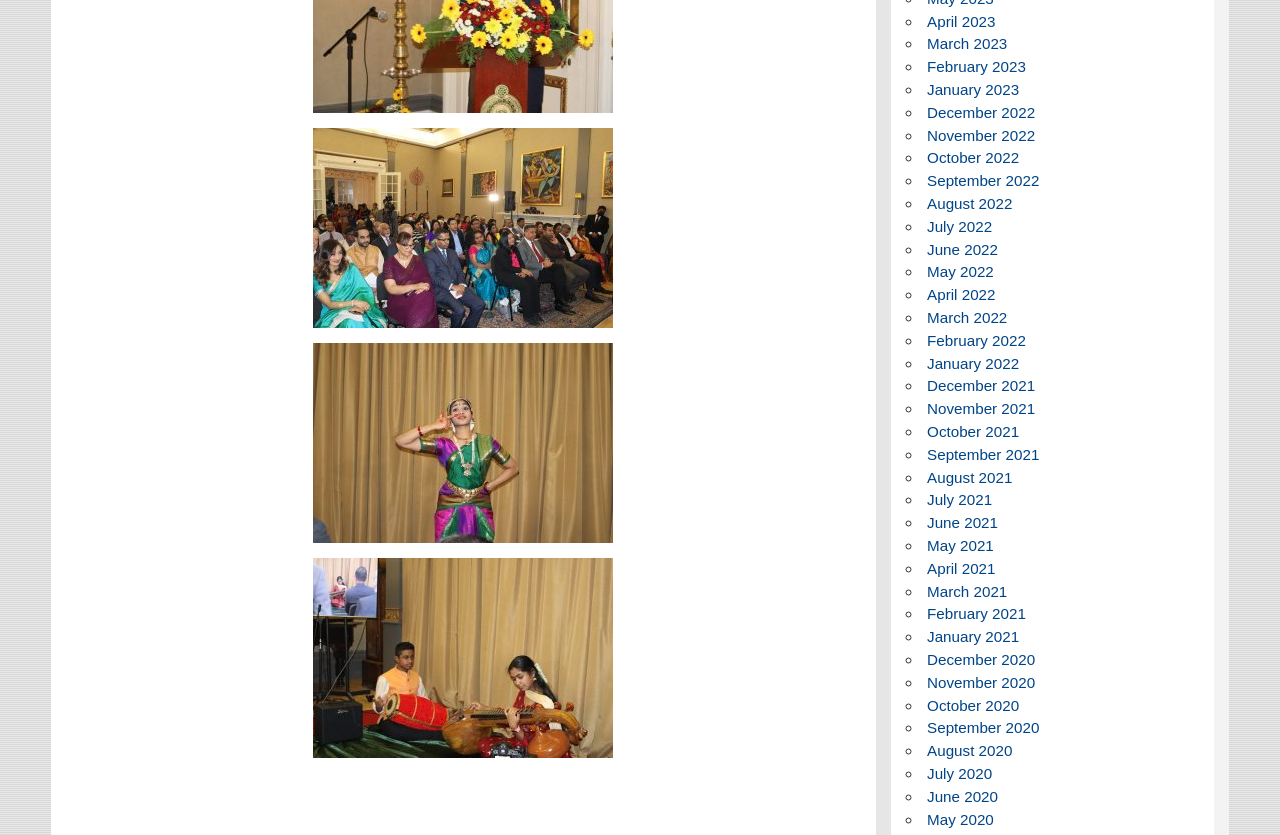Please answer the following query using a single word or phrase: 
What are the months listed on the webpage?

Months from 2020 to 2023